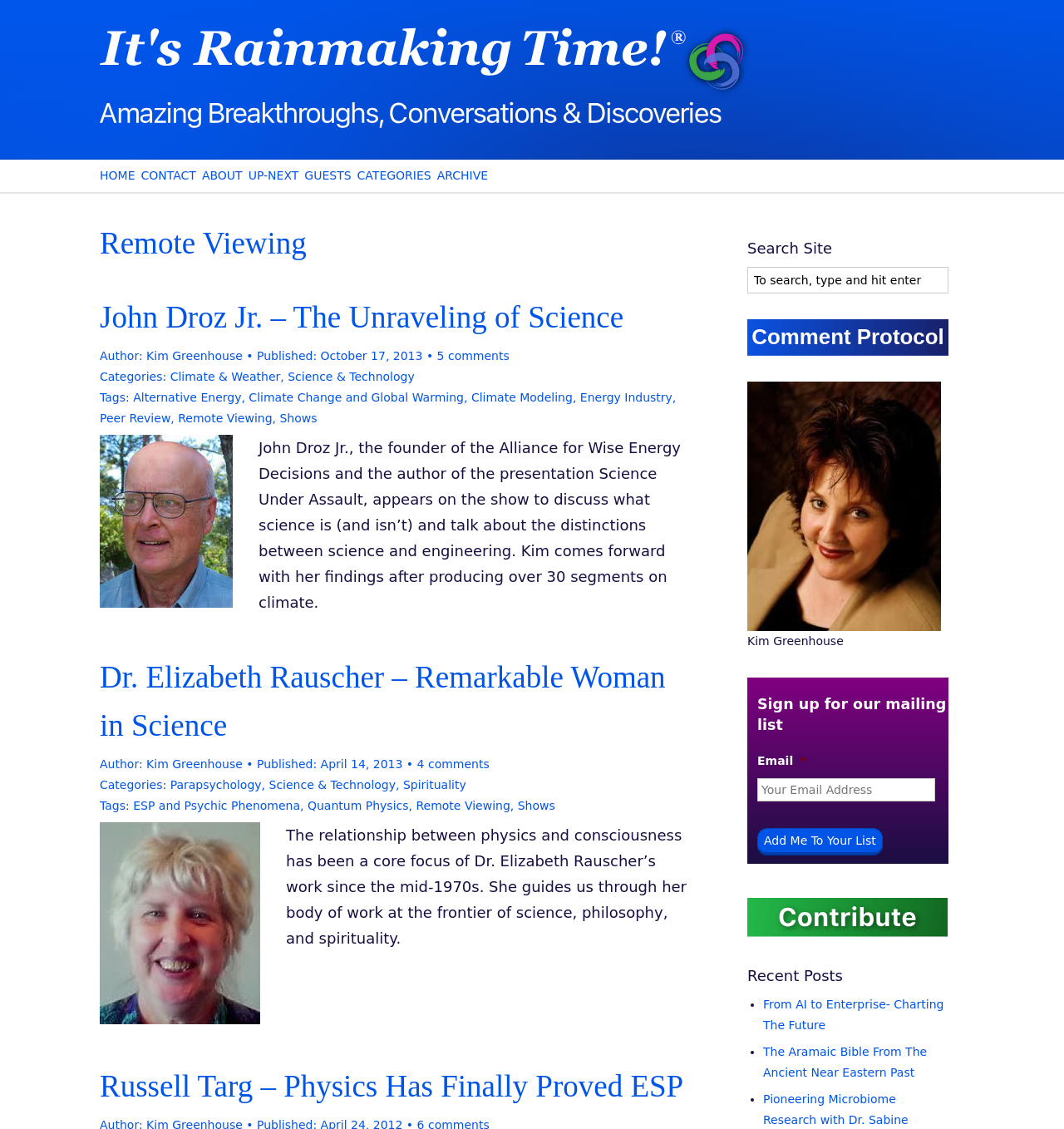What is the purpose of the textbox in the search site section?
Answer with a single word or phrase by referring to the visual content.

To search